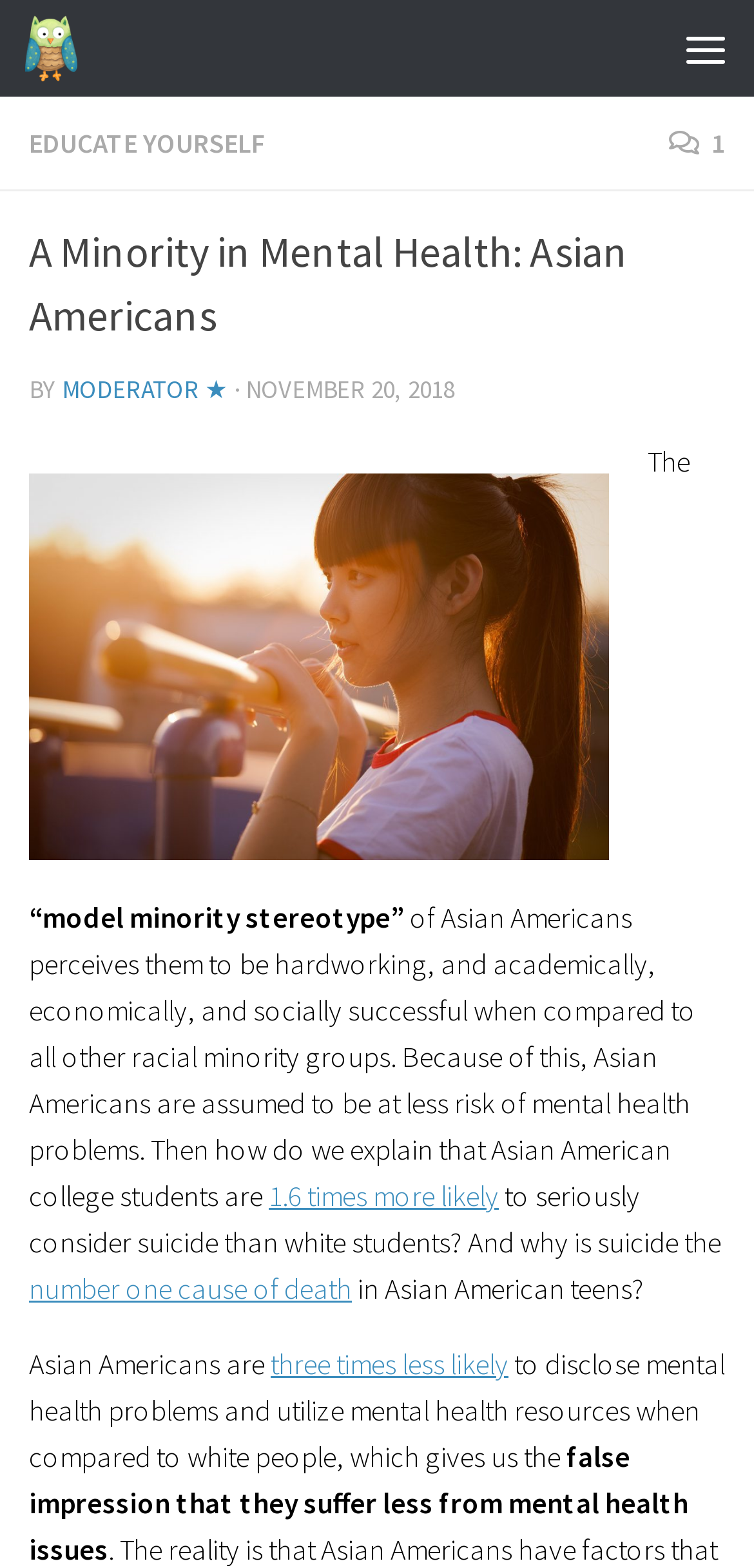Please mark the clickable region by giving the bounding box coordinates needed to complete this instruction: "contact Terry".

None